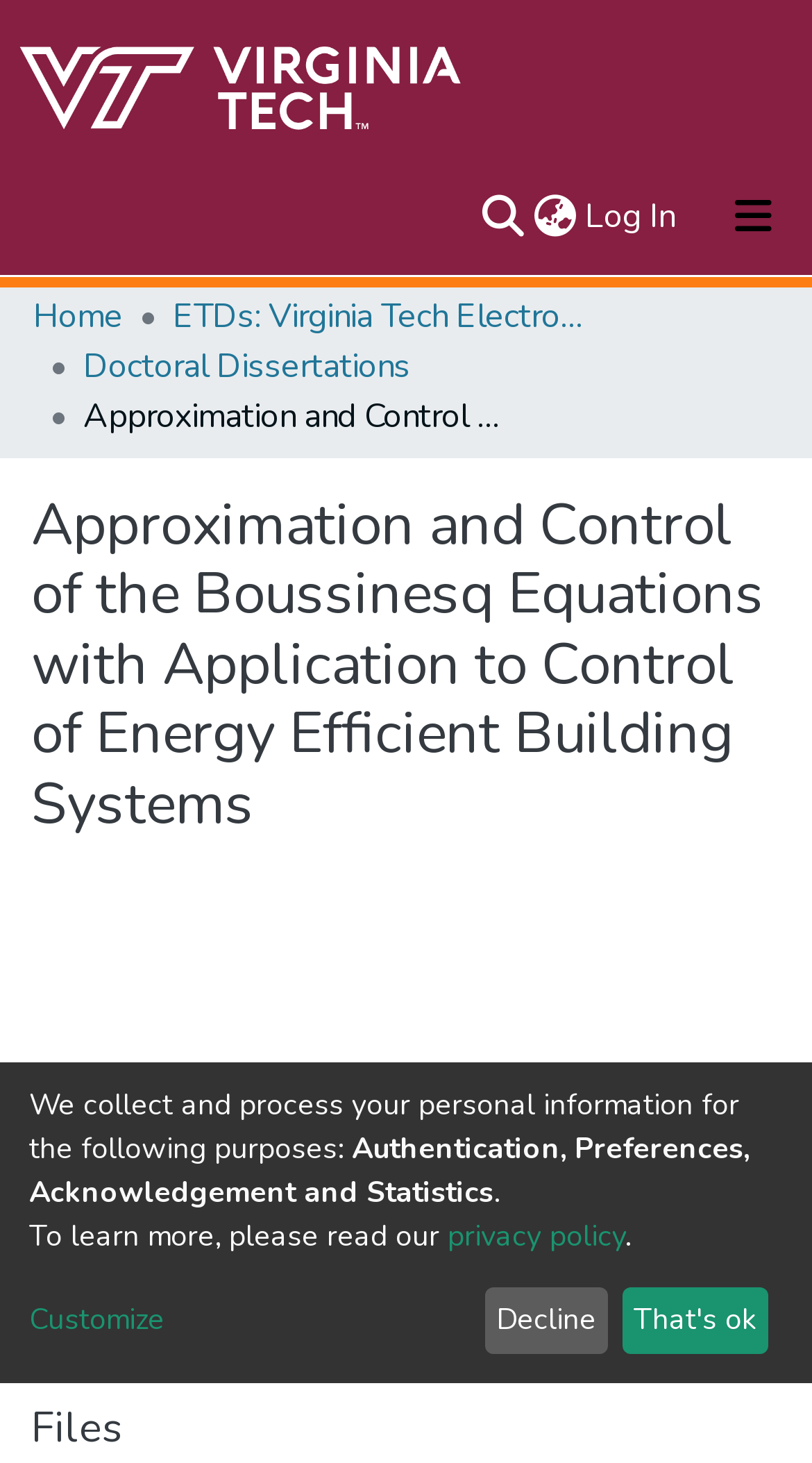Show me the bounding box coordinates of the clickable region to achieve the task as per the instruction: "View repository logo".

[0.021, 0.03, 0.575, 0.101]